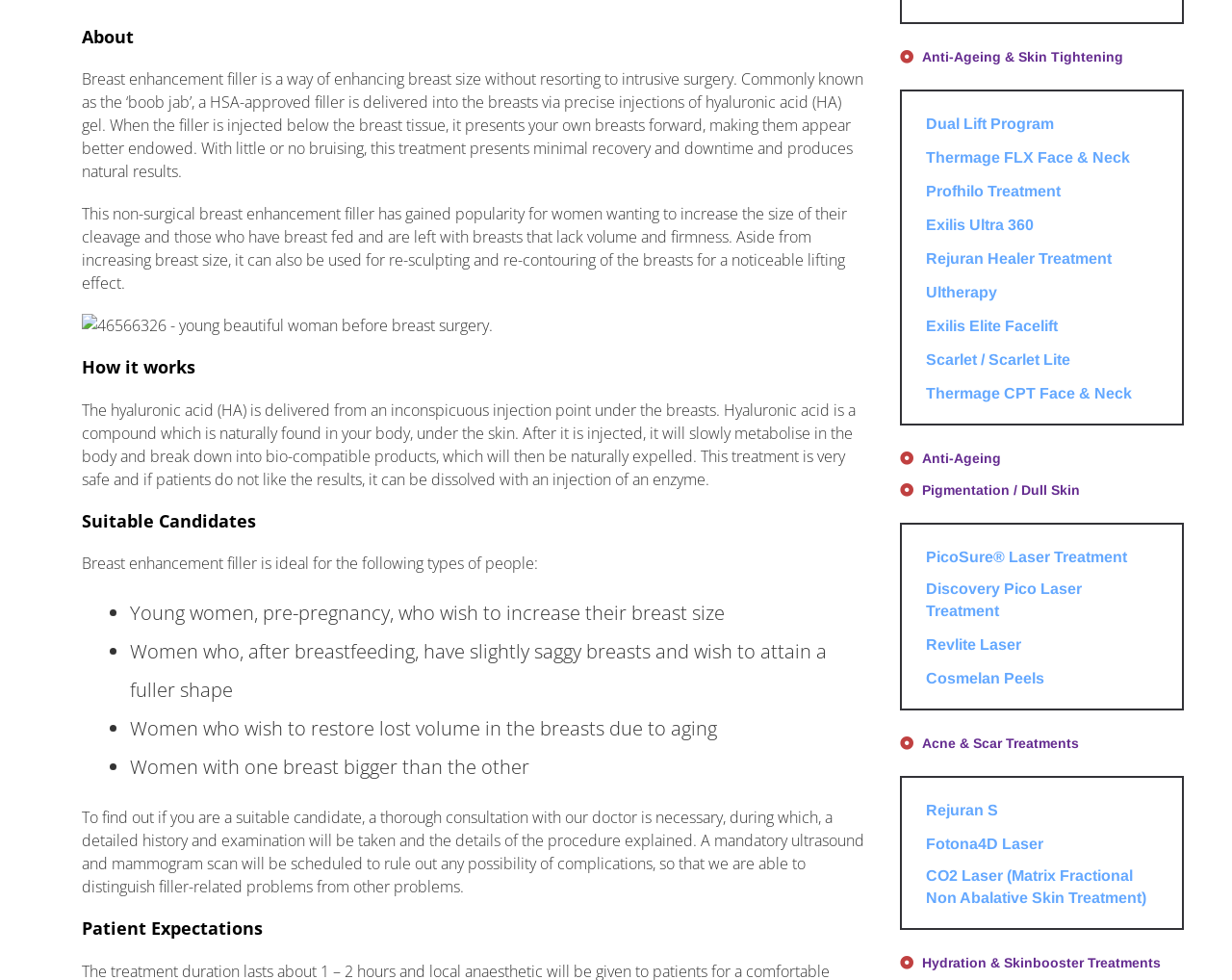Determine the bounding box for the UI element described here: "Exilis Ultra 360".

[0.732, 0.218, 0.859, 0.241]